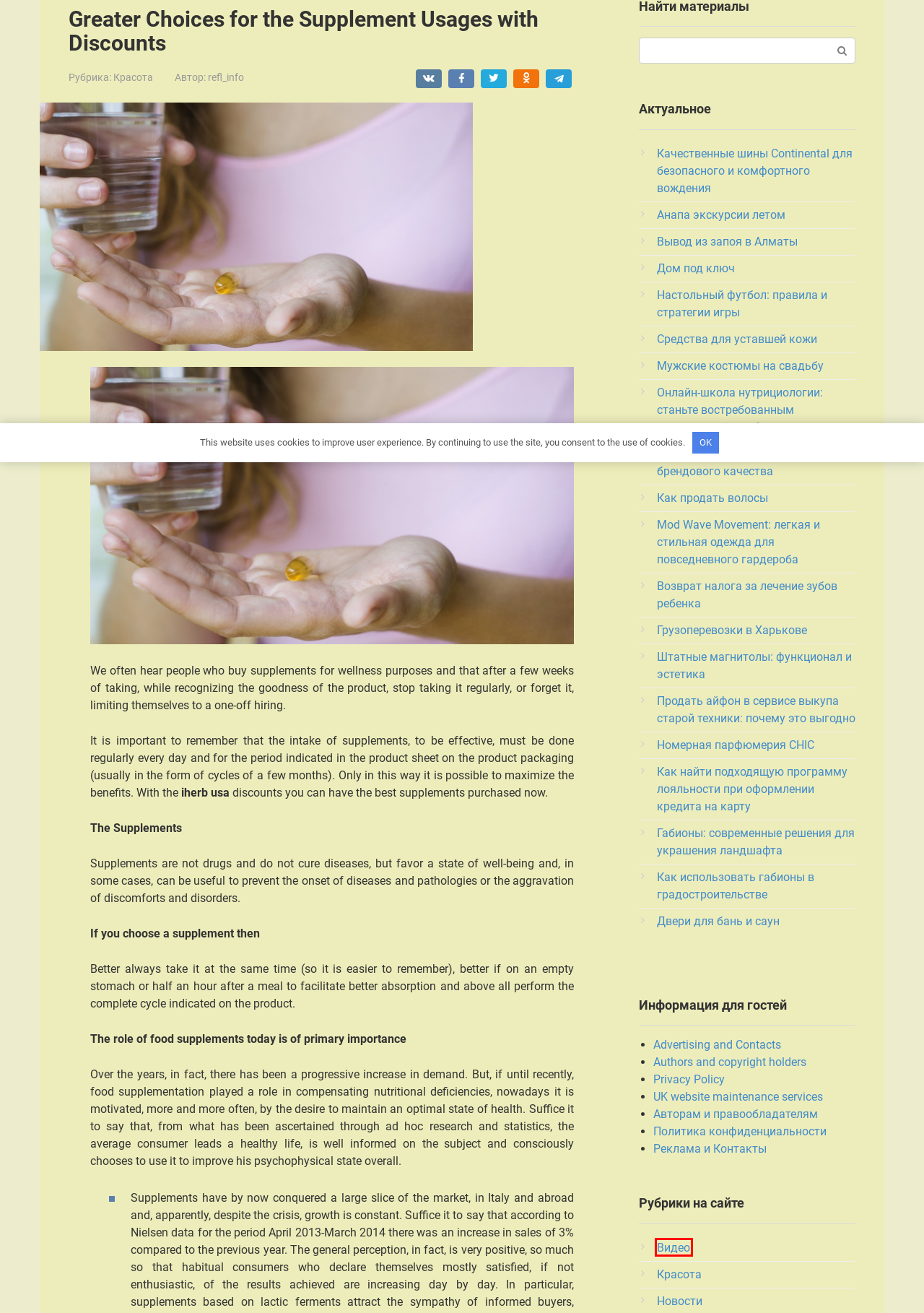Review the screenshot of a webpage which includes a red bounding box around an element. Select the description that best fits the new webpage once the element in the bounding box is clicked. Here are the candidates:
A. Политика конфиденциальности - Refl.info
B. Вывод из запоя в Алматы - Refl.info
C. Authors and copyright holders - Refl.info
D. UK website maintenance services
E. Privacy Policy - Refl.info
F. Advertising and Contacts - Refl.info
G. Видео Archives - Refl.info
H. Mod Wave Movement: легкая и стильная одежда для повседневного гардероба - Refl.info

G